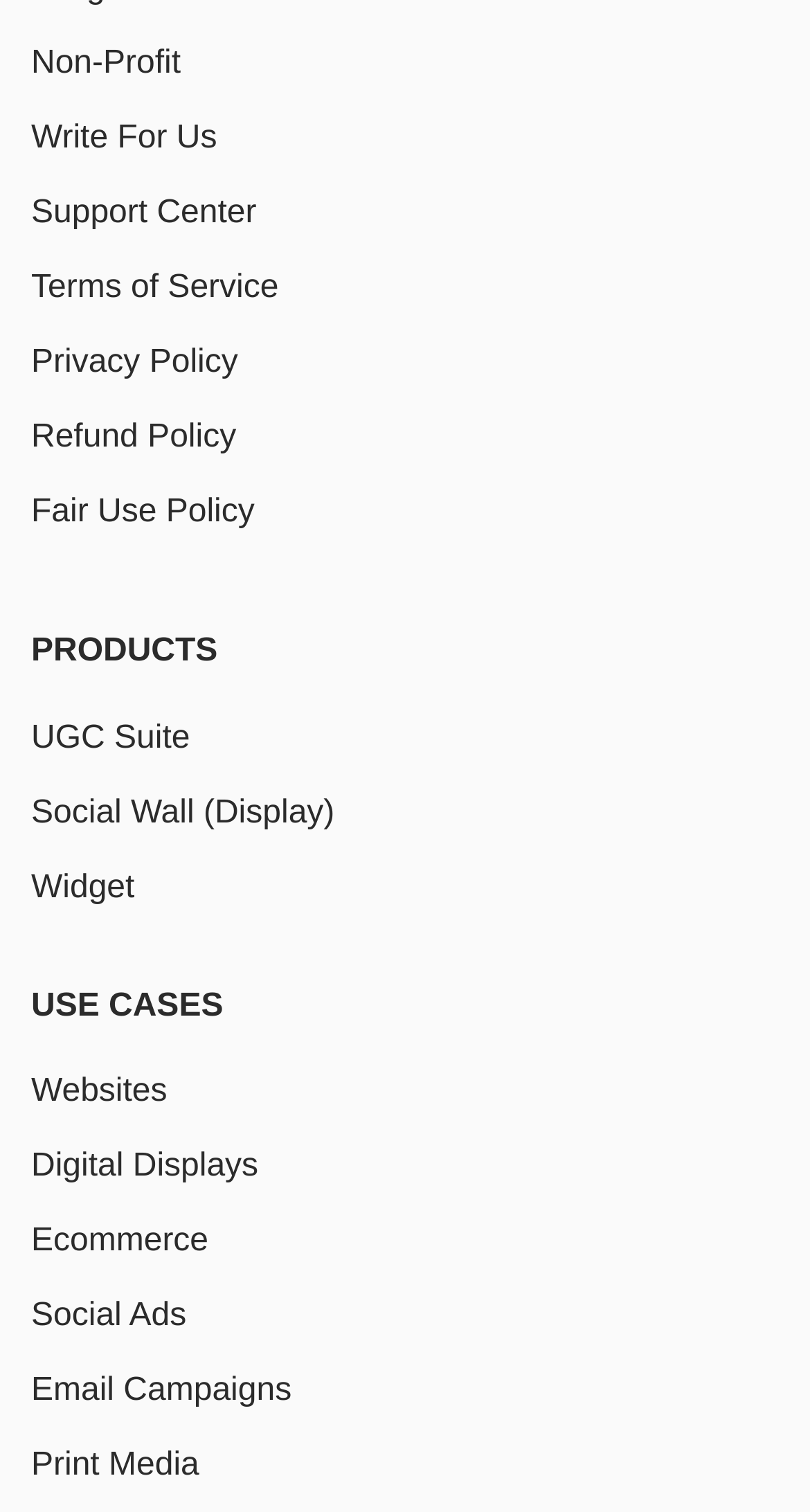Locate the bounding box coordinates of the area to click to fulfill this instruction: "Visit Ugc Suite". The bounding box should be presented as four float numbers between 0 and 1, in the order [left, top, right, bottom].

[0.038, 0.472, 0.235, 0.505]